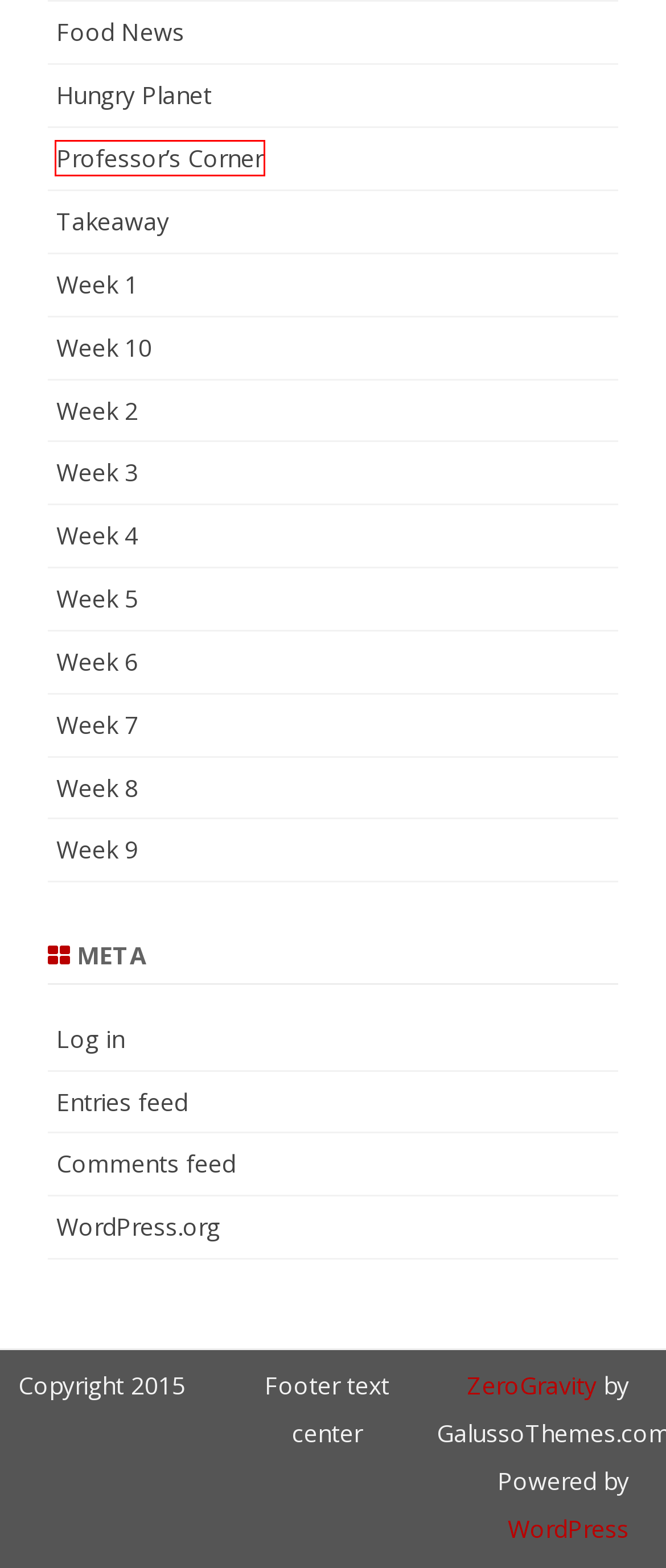You are given a webpage screenshot where a red bounding box highlights an element. Determine the most fitting webpage description for the new page that loads after clicking the element within the red bounding box. Here are the candidates:
A. Week 2 – Political Ecology of the World Food System
B. Week 9 – Political Ecology of the World Food System
C. Food News – Political Ecology of the World Food System
D. Professor’s Corner – Political Ecology of the World Food System
E. Political Ecology of the World Food System
F. Week 6 – Political Ecology of the World Food System
G. Week 3 – Political Ecology of the World Food System
H. Hungry Planet – Political Ecology of the World Food System

D